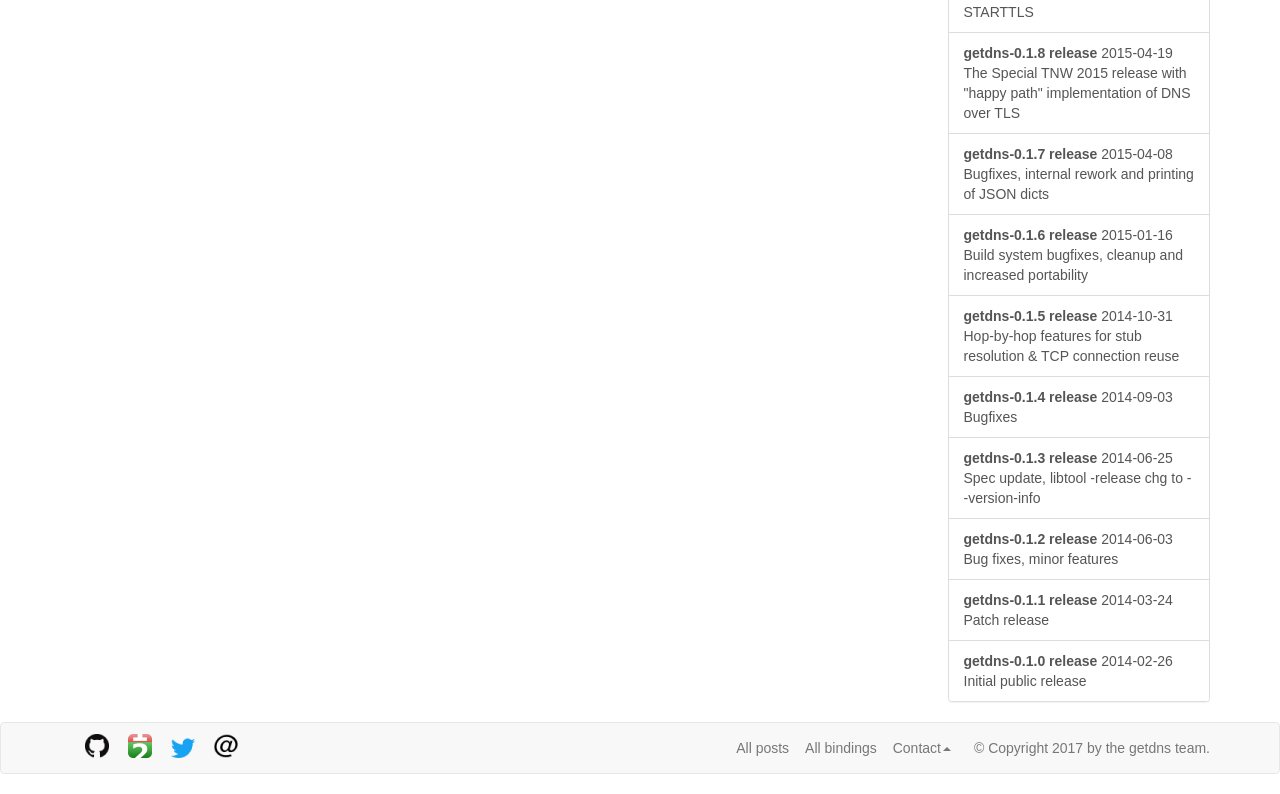Show the bounding box coordinates of the region that should be clicked to follow the instruction: "view getdns-0.1.0 release."

[0.741, 0.806, 0.945, 0.882]